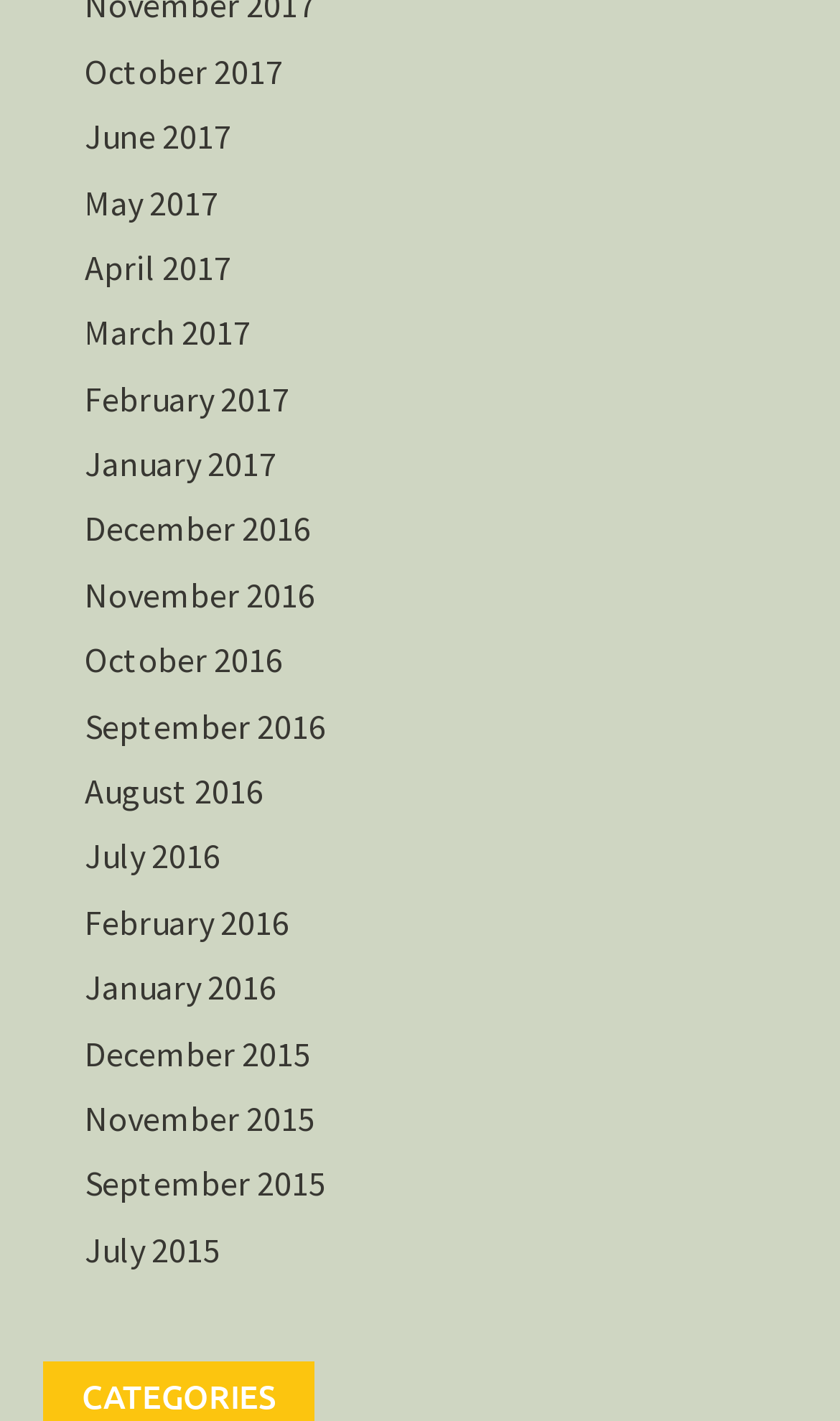Find the bounding box of the element with the following description: "January 2016". The coordinates must be four float numbers between 0 and 1, formatted as [left, top, right, bottom].

[0.1, 0.679, 0.329, 0.71]